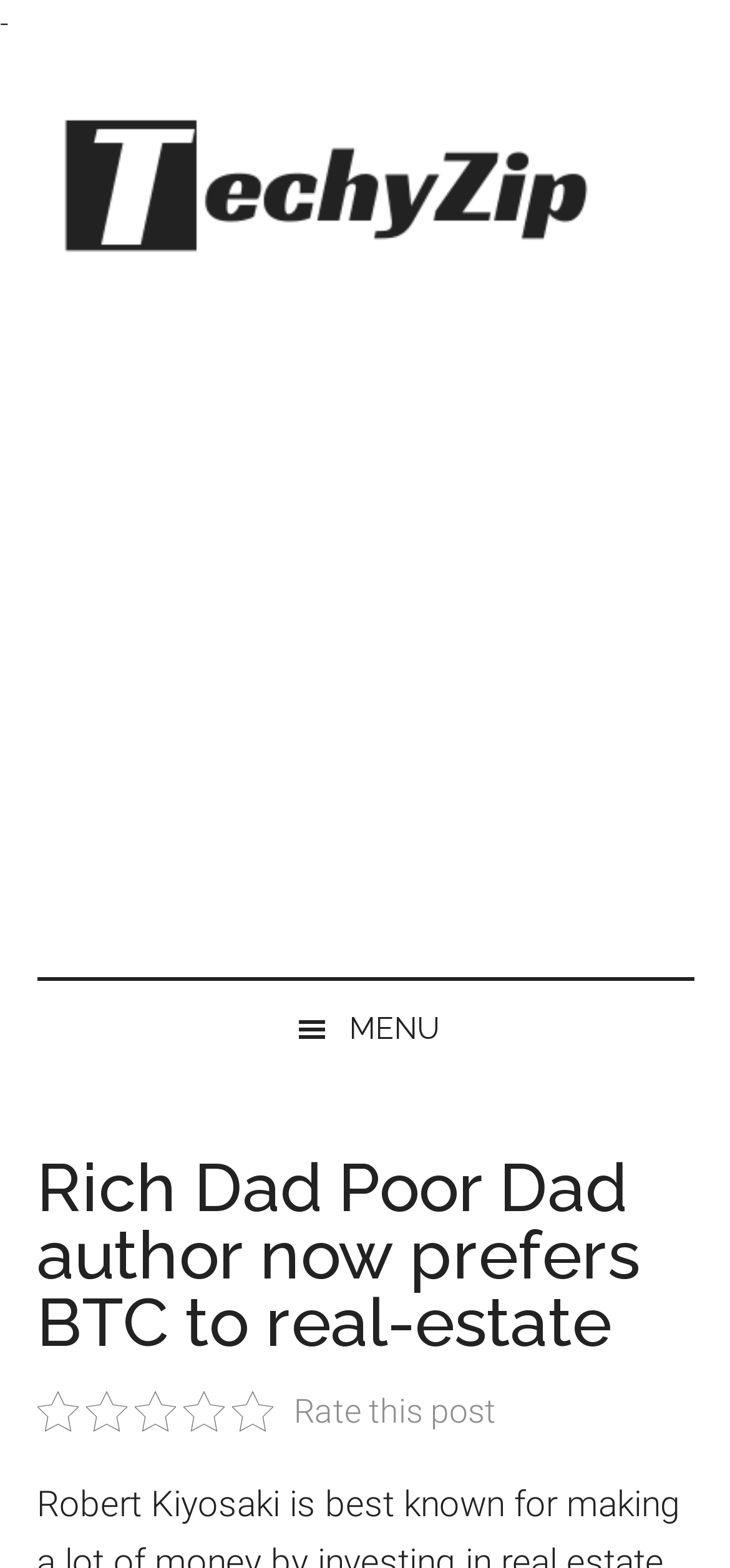Please identify the webpage's heading and generate its text content.

Rich Dad Poor Dad author now prefers BTC to real-estate